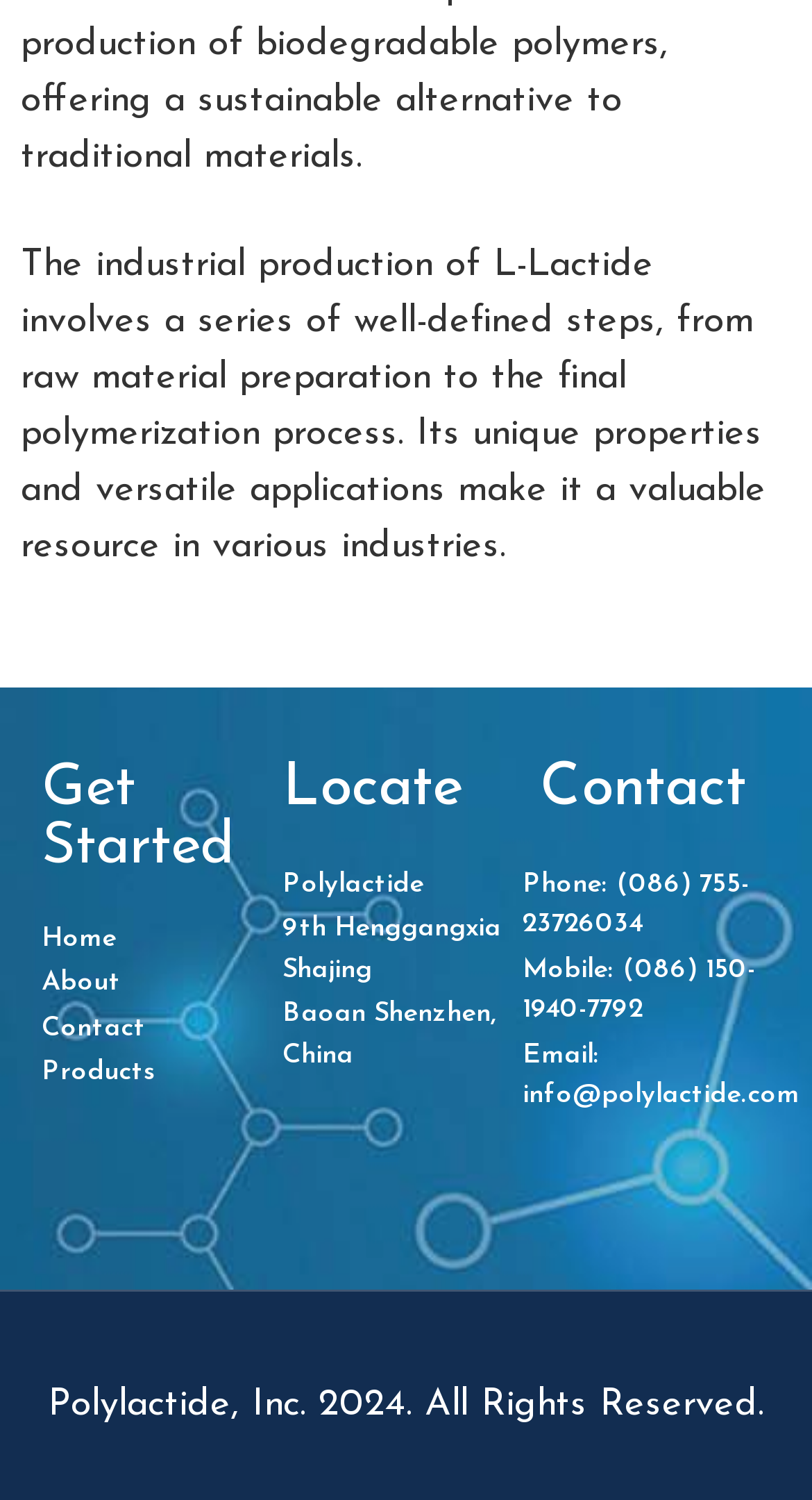Where is the company located?
Look at the screenshot and give a one-word or phrase answer.

Baoan Shenzhen, China